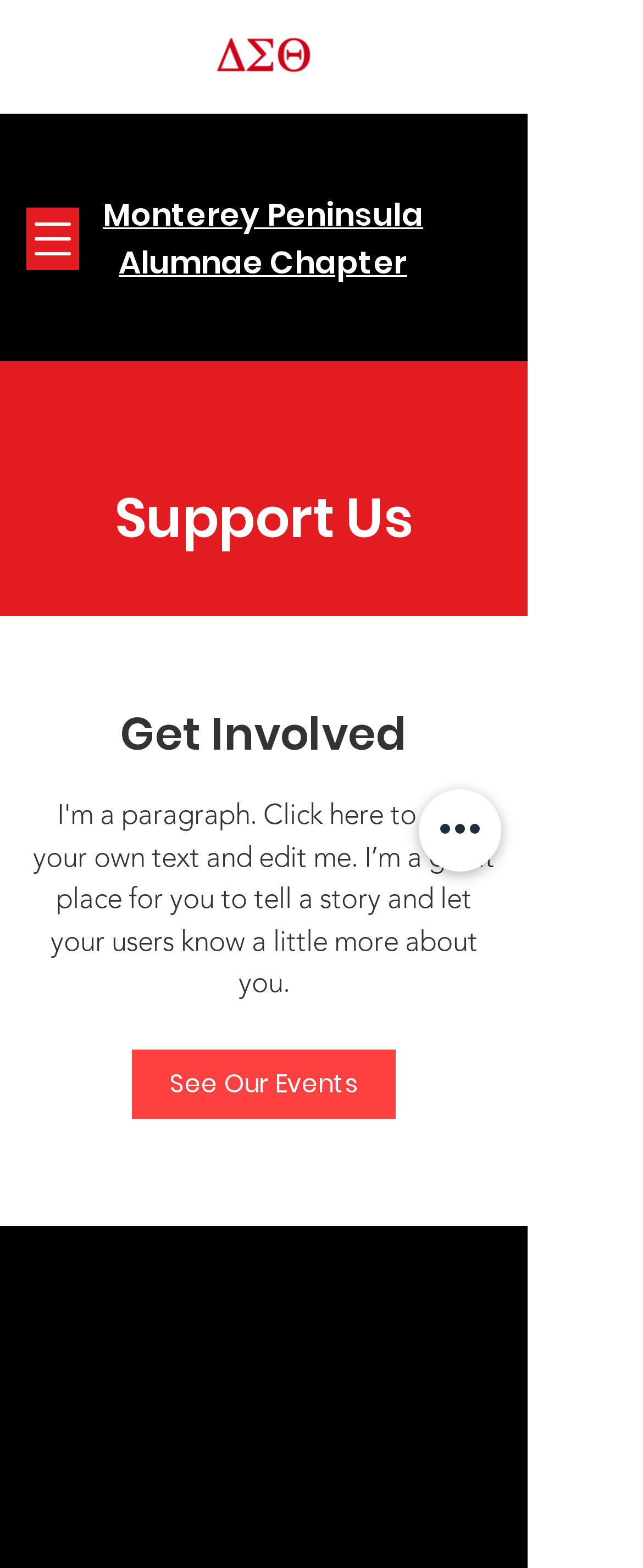Describe all the visual and textual components of the webpage comprehensively.

The webpage is about the Monterey Peninsula Alumnae Chapter of Delta Sigma Theta Sorority, with a focus on supporting the organization. At the top left, there is a button to open a navigation menu. Next to it, the chapter's name is displayed as a heading. Below the chapter's name, there is a link to the chapter's page.

On the top right, the Delta Sigma Theta logo is displayed as an image. Below the logo, there are two headings: "Support Us" and "Get Involved". The "Support Us" section is positioned above the "Get Involved" section. 

In the "Get Involved" section, there is a link to "See Our Events". At the bottom right, there is a button for "Quick actions". Overall, the webpage has a simple layout with clear headings and concise text, making it easy to navigate and find information about supporting the Monterey Peninsula Alumnae Chapter of Delta Sigma Theta Sorority.